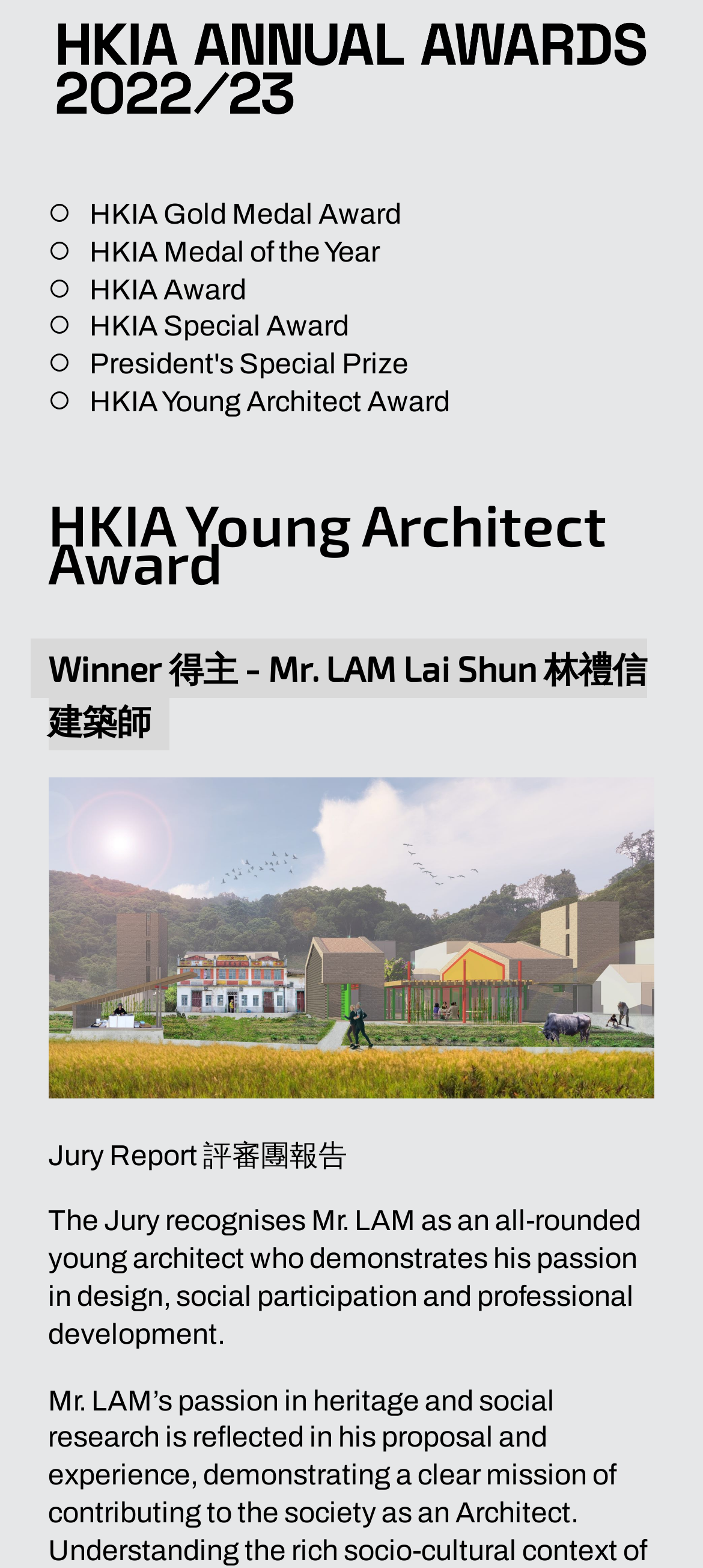Identify the bounding box for the given UI element using the description provided. Coordinates should be in the format (top-left x, top-left y, bottom-right x, bottom-right y) and must be between 0 and 1. Here is the description: HKIA Medal of the Year

[0.127, 0.15, 0.54, 0.17]